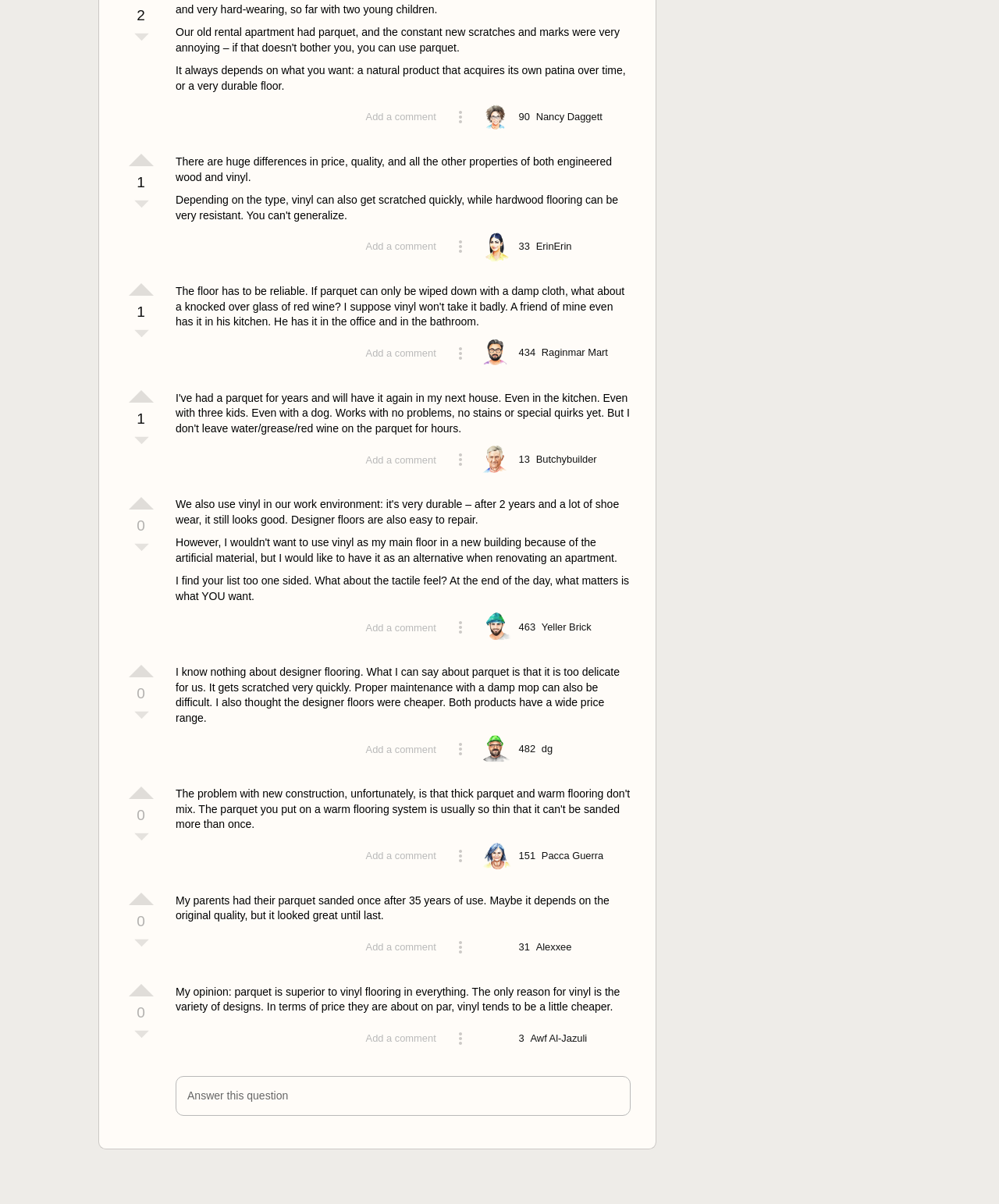Based on the image, please respond to the question with as much detail as possible:
What is the purpose of the 'Vote up' and 'Vote down' buttons?

The 'Vote up' and 'Vote down' buttons are used to rate the answers provided by users. They allow users to express their opinion on the usefulness or relevance of an answer, which can help others to identify the most helpful responses.